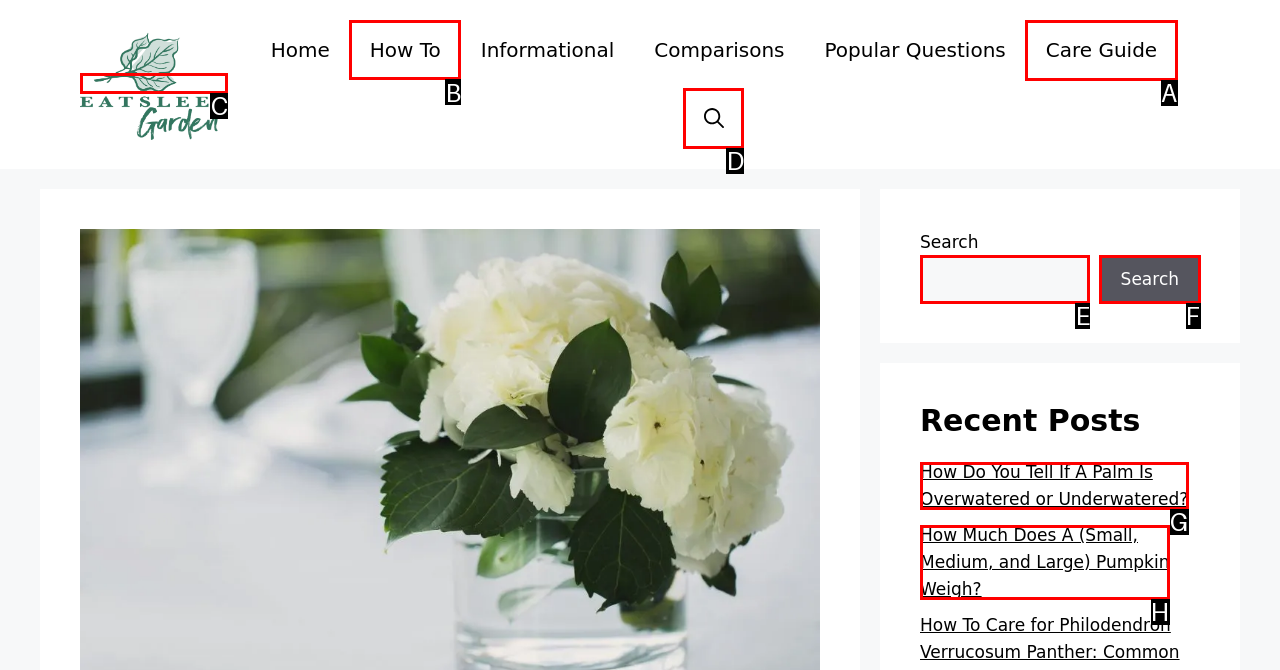Indicate which lettered UI element to click to fulfill the following task: view how to page
Provide the letter of the correct option.

B